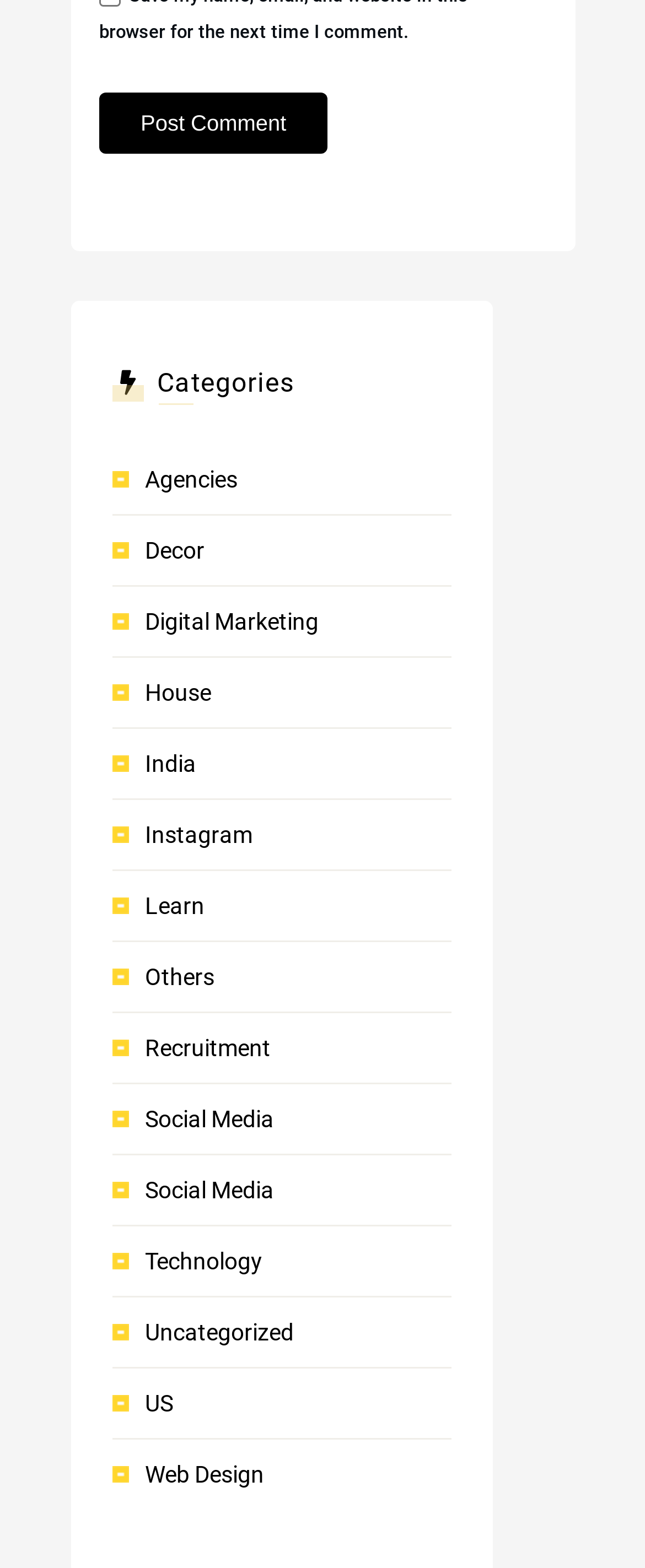Determine the bounding box coordinates of the section I need to click to execute the following instruction: "Select the 'Agencies' category". Provide the coordinates as four float numbers between 0 and 1, i.e., [left, top, right, bottom].

[0.224, 0.298, 0.368, 0.315]